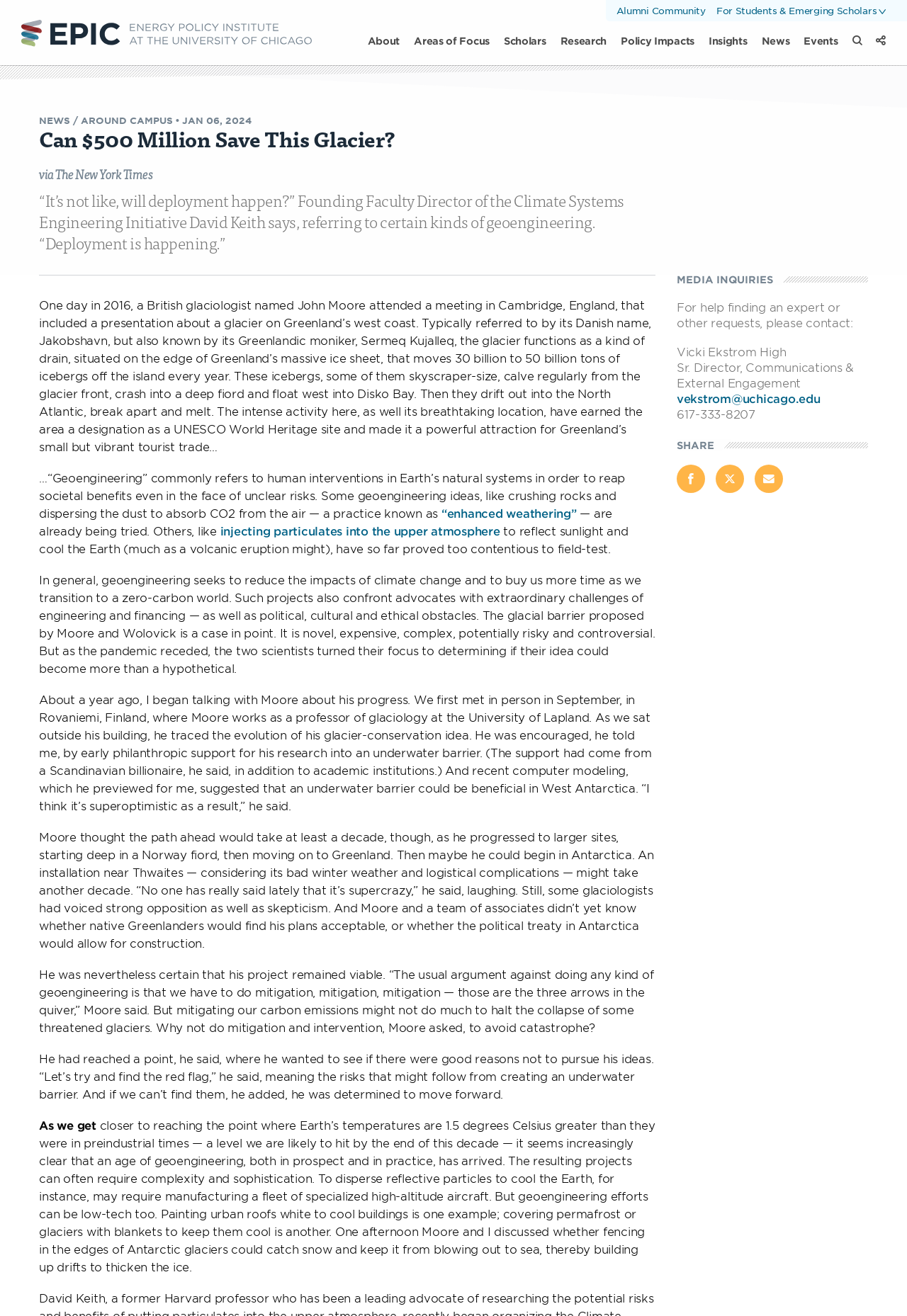Highlight the bounding box coordinates of the region I should click on to meet the following instruction: "View Twitter profile".

[0.947, 0.017, 0.979, 0.039]